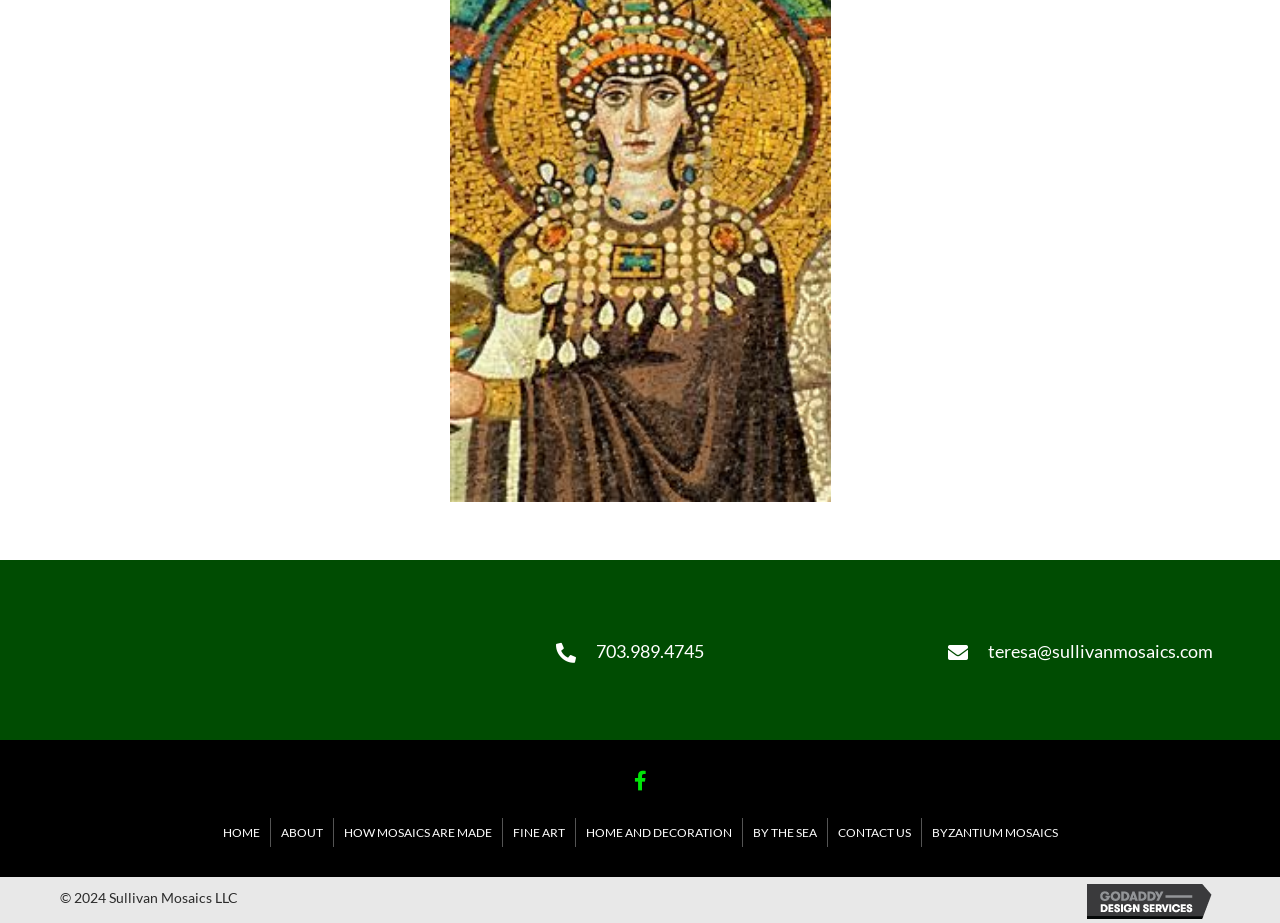Determine the bounding box of the UI component based on this description: "Byzantium Mosaics". The bounding box coordinates should be four float values between 0 and 1, i.e., [left, top, right, bottom].

[0.72, 0.886, 0.834, 0.918]